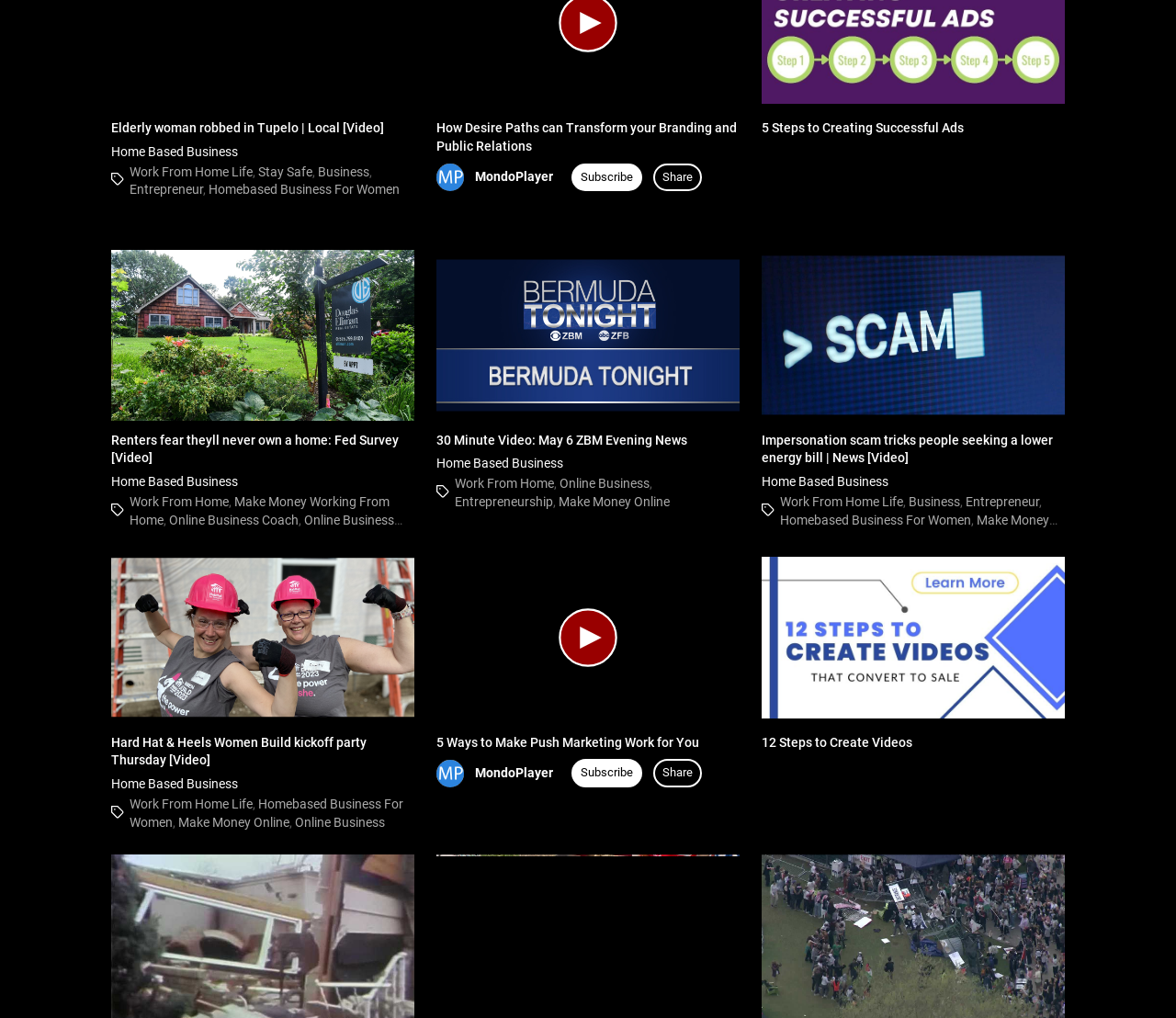Provide your answer in one word or a succinct phrase for the question: 
What is the topic of the first video link?

Elderly woman robbed